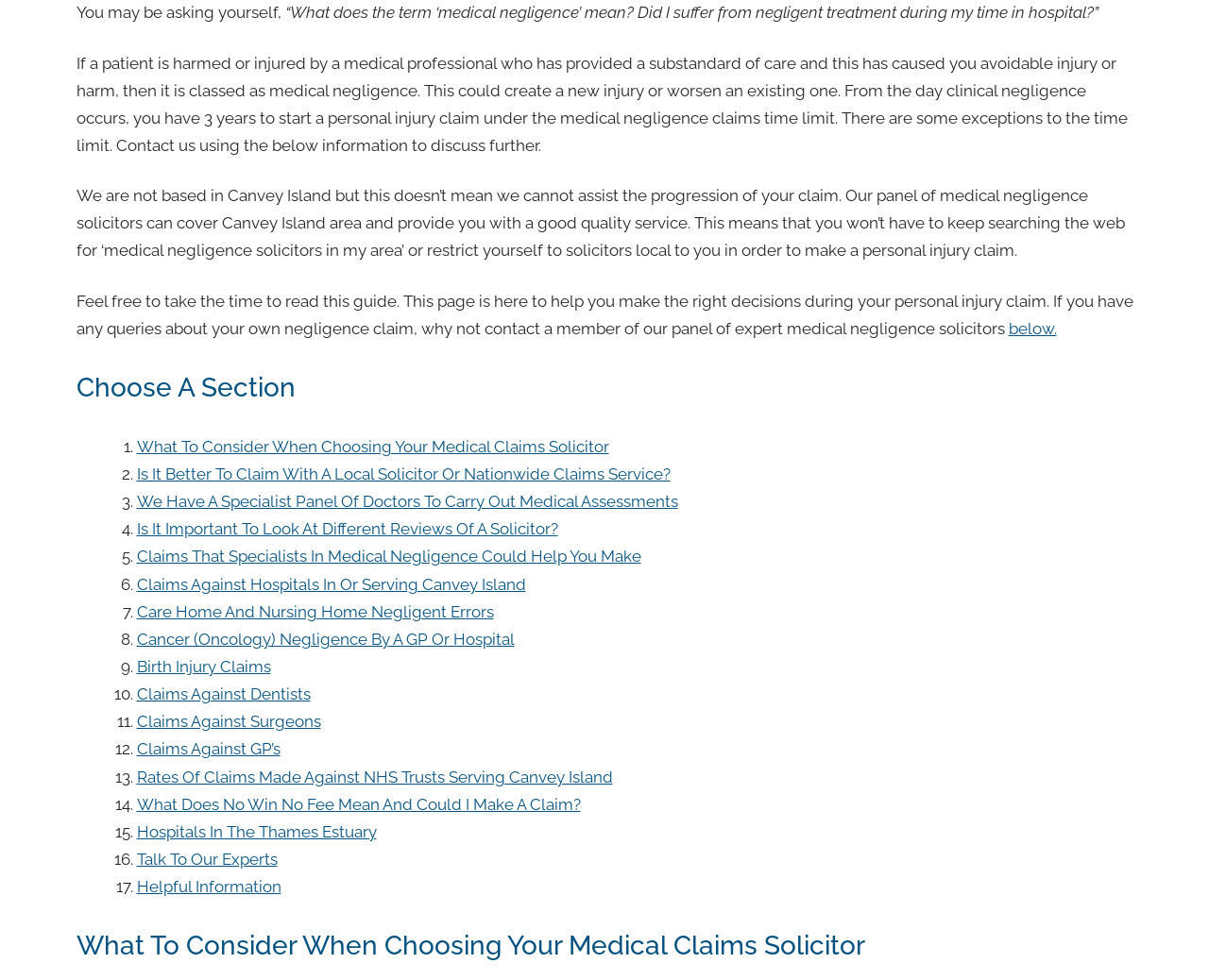How long do I have to start a personal injury claim?
Provide a fully detailed and comprehensive answer to the question.

The webpage states that from the day clinical negligence occurs, you have 3 years to start a personal injury claim under the medical negligence claims time limit, with some exceptions to the time limit.